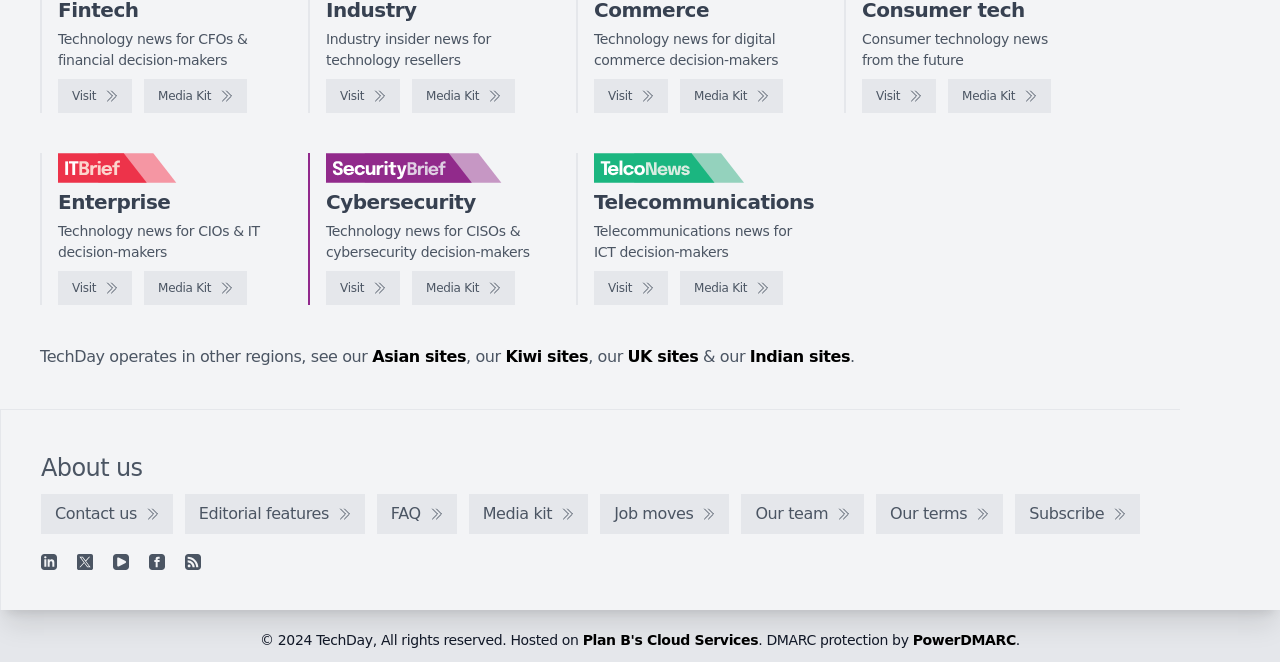Please identify the bounding box coordinates of the area I need to click to accomplish the following instruction: "Sign in".

None